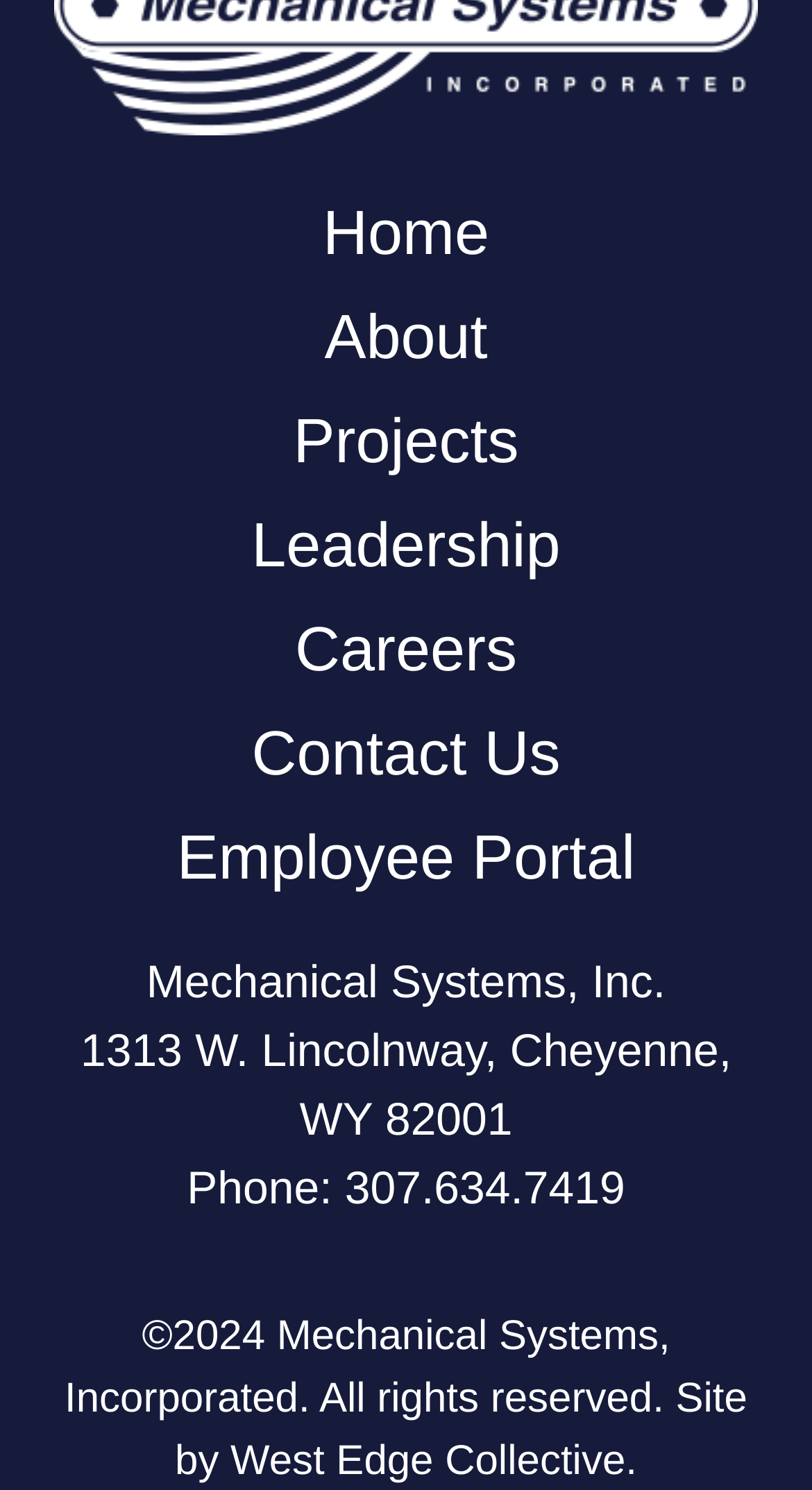Locate the bounding box coordinates of the area that needs to be clicked to fulfill the following instruction: "go to home page". The coordinates should be in the format of four float numbers between 0 and 1, namely [left, top, right, bottom].

[0.397, 0.133, 0.603, 0.18]